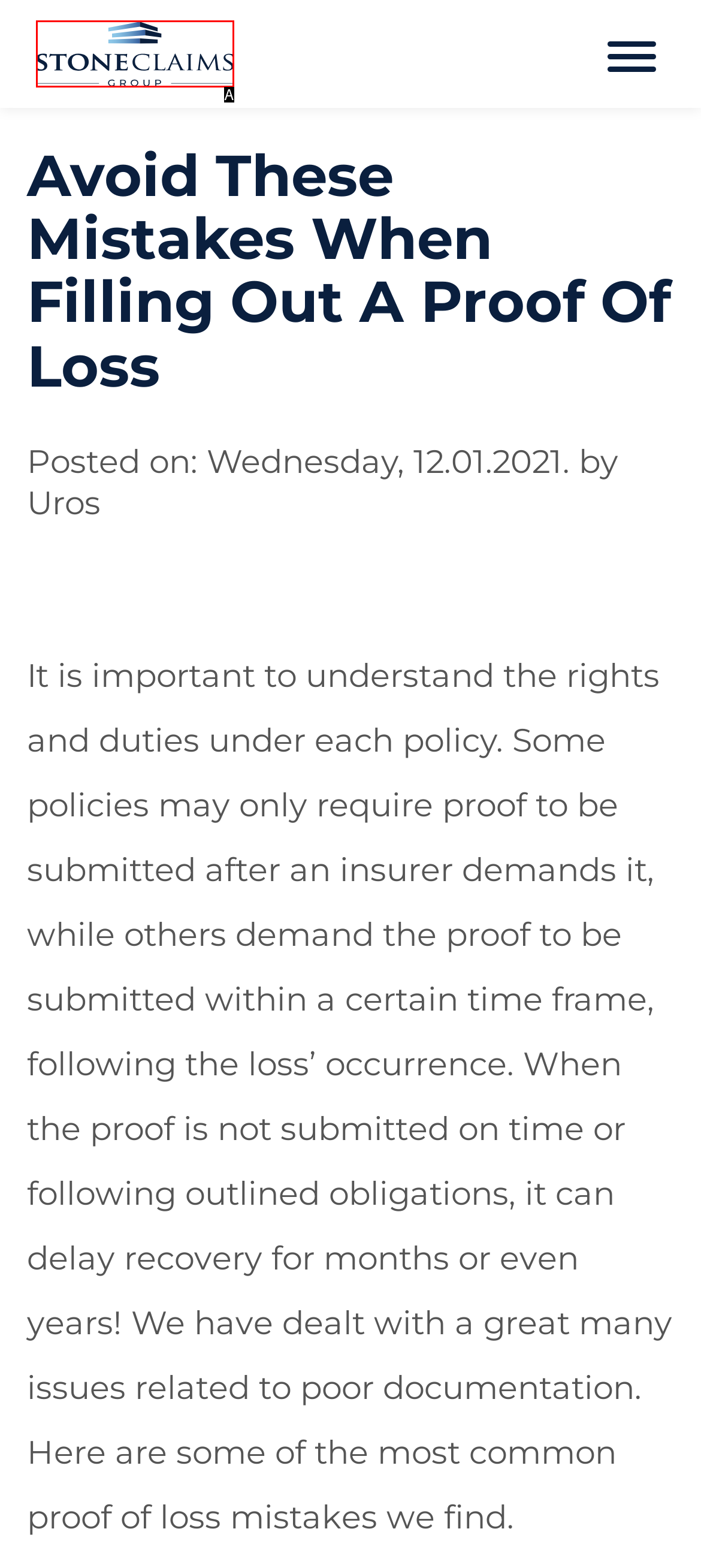Based on the given description: Privacy policy, identify the correct option and provide the corresponding letter from the given choices directly.

None